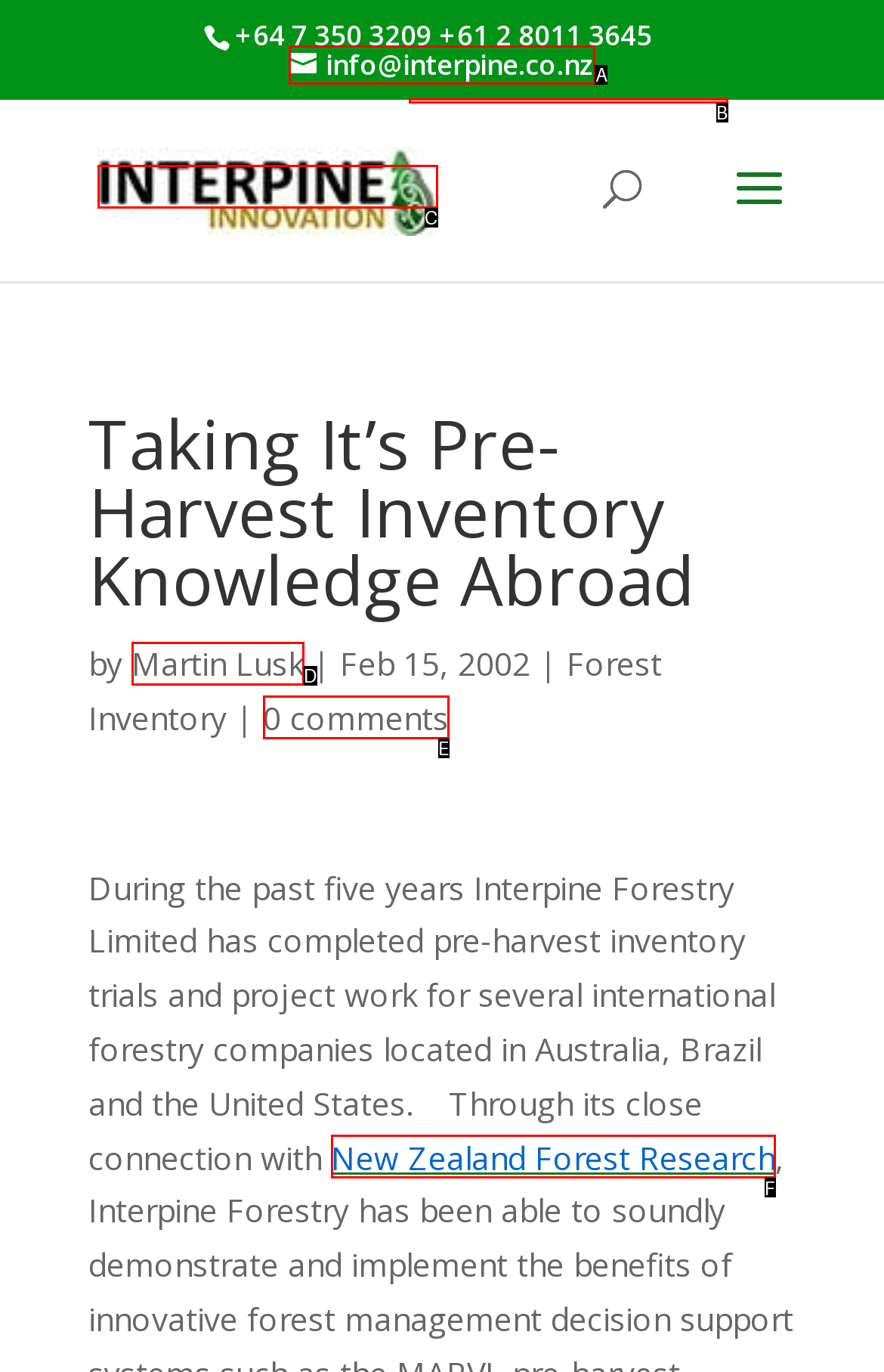Determine which option matches the element description: info@interpine.co.nz
Answer using the letter of the correct option.

A